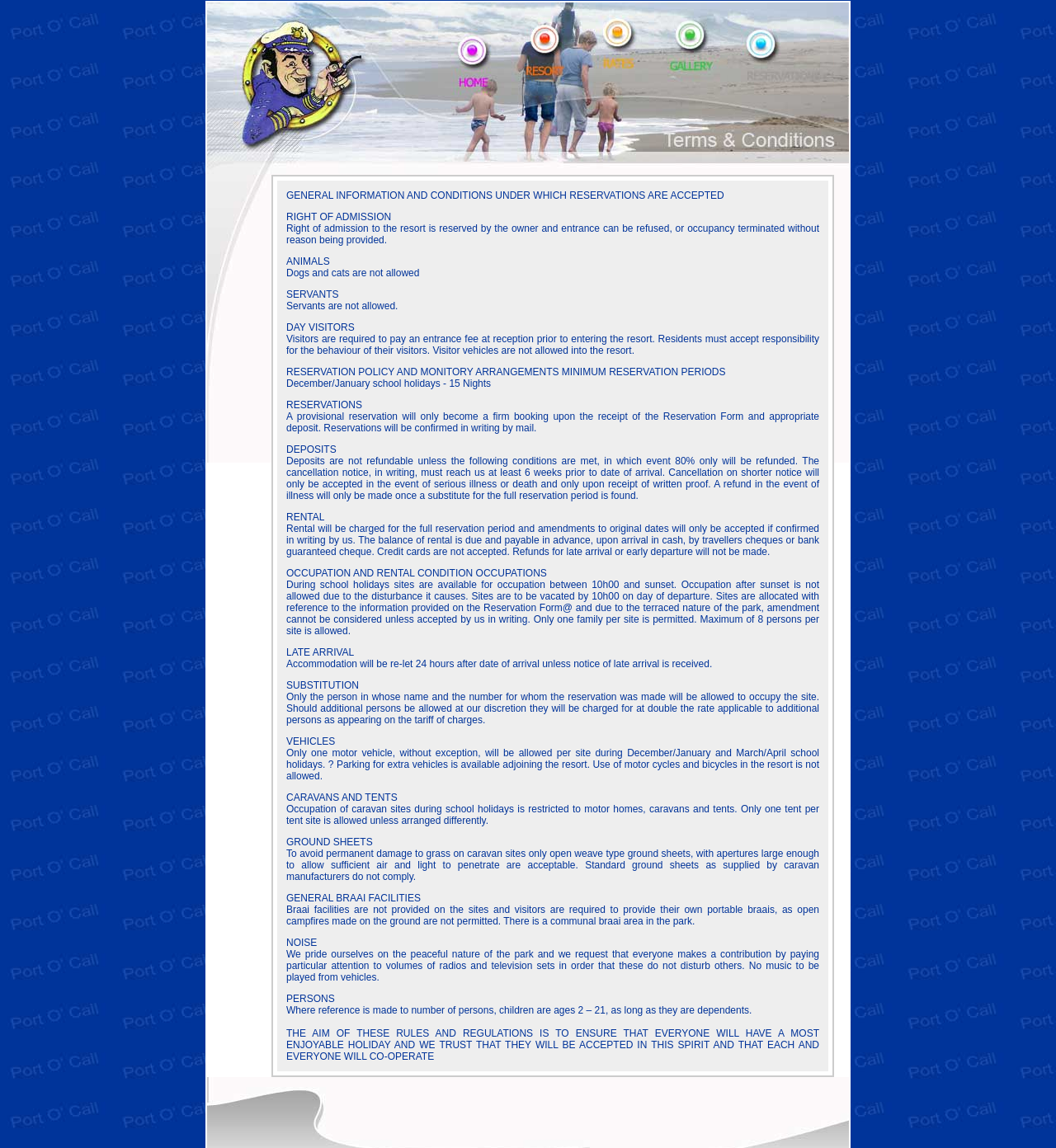What type of ground sheets are acceptable on caravan sites?
Please provide a comprehensive answer to the question based on the webpage screenshot.

According to the ground sheet policy, to avoid permanent damage to grass on caravan sites, only open weave type ground sheets, with apertures large enough to allow sufficient air and light to penetrate, are acceptable.